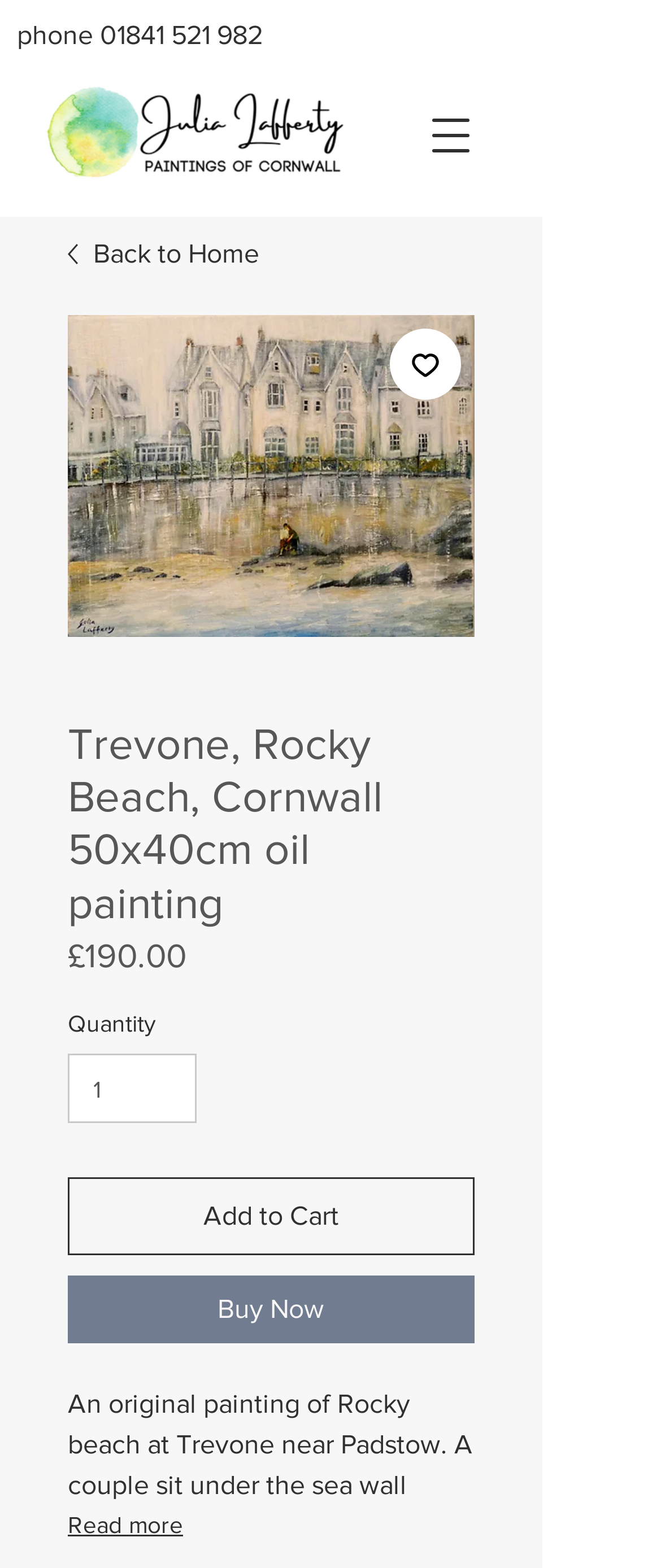Give a concise answer of one word or phrase to the question: 
What is the minimum quantity that can be purchased?

1